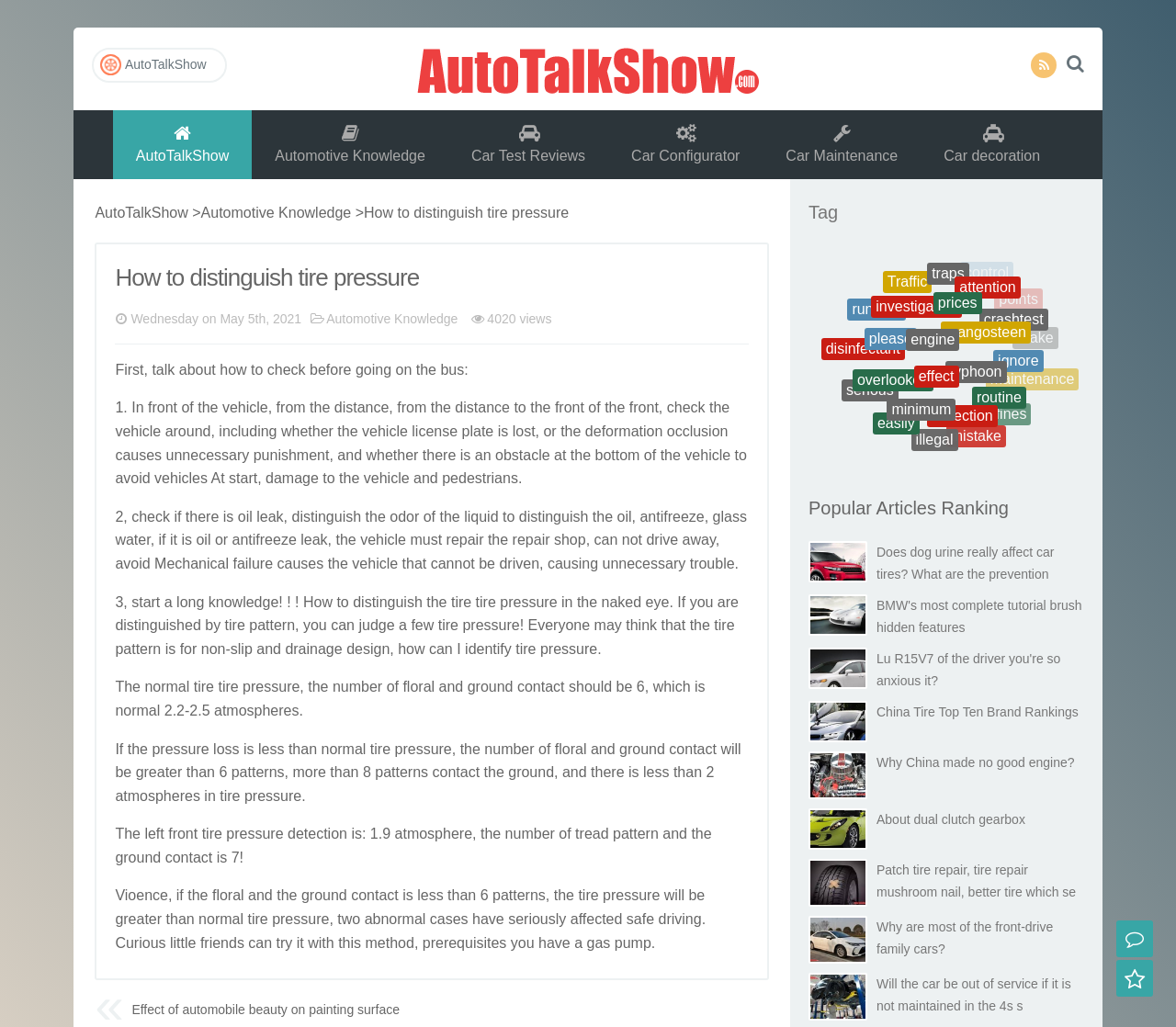Give a complete and precise description of the webpage's appearance.

The webpage is about "How to distinguish tire pressure" and is part of the "Automotive Knowledge" section of the "AutoTalkShow" website. At the top of the page, there is a heading with the website's name and a link to it. Below that, there are several links to other sections of the website, including "Car Test Reviews", "Car Configurator", "Car Maintenance", and "Car decoration".

The main content of the page is an article with a heading that matches the page's title. The article is divided into sections, each with a number and a brief description. The first section explains how to check tire pressure before going on a bus, including checking the vehicle's license plate and looking for any obstacles at the bottom of the vehicle.

The second section discusses how to check for oil leaks and distinguish the odor of the liquid to determine if it's oil or antifreeze. If it's an oil or antifreeze leak, the vehicle must be repaired at a repair shop and cannot be driven away.

The third section provides more information on how to distinguish tire pressure, including starting a long journey and judging tire pressure by looking at the tire pattern.

Throughout the article, there are links to other related topics, such as "Automotive Knowledge", "check", "front", "vehicle", "distance", and "punishment". There are also several static text elements that provide additional information and explanations. At the bottom of the page, there is a section with the date "Wednesday, May 5th, 2021" and the number of views "4020 views".